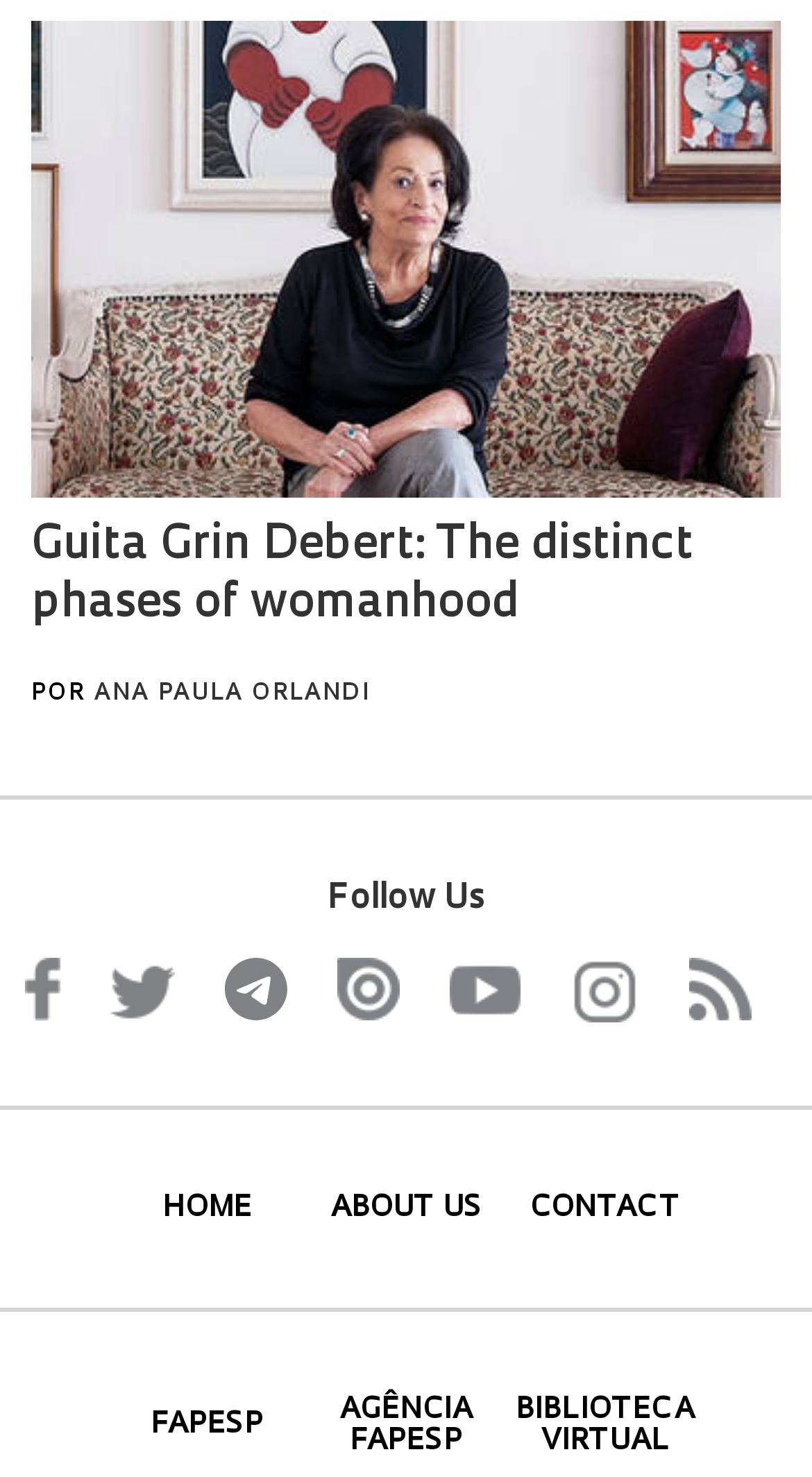Determine the bounding box coordinates of the clickable region to follow the instruction: "Visit FAPESP website".

[0.135, 0.955, 0.375, 0.976]